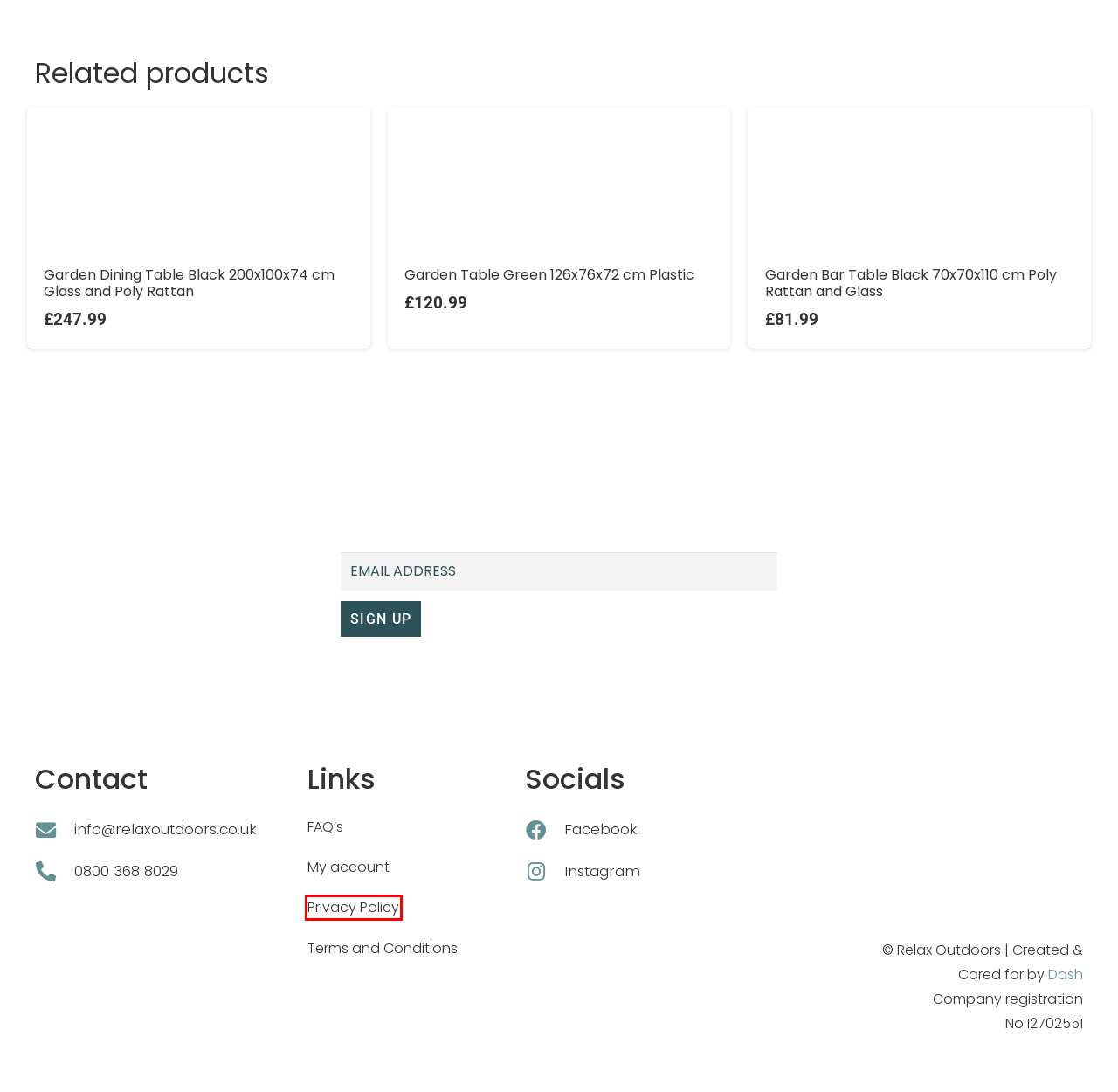With the provided screenshot showing a webpage and a red bounding box, determine which webpage description best fits the new page that appears after clicking the element inside the red box. Here are the options:
A. Home - Relax Outdoors
B. Garden Table Green 126x76x72 cm Plastic - Relax Outdoors
C. Garden Bar Table Black 70x70x110 cm Poly Rattan and Glass - Relax Outdoors
D. Contact - Relax Outdoors
E. Privacy Policy - Relax Outdoors
F. Dash Media
G. Garden Dining Table Black 200x100x74 cm Glass and Poly Rattan - Relax Outdoors
H. Terms and Conditions - Relax Outdoors

E